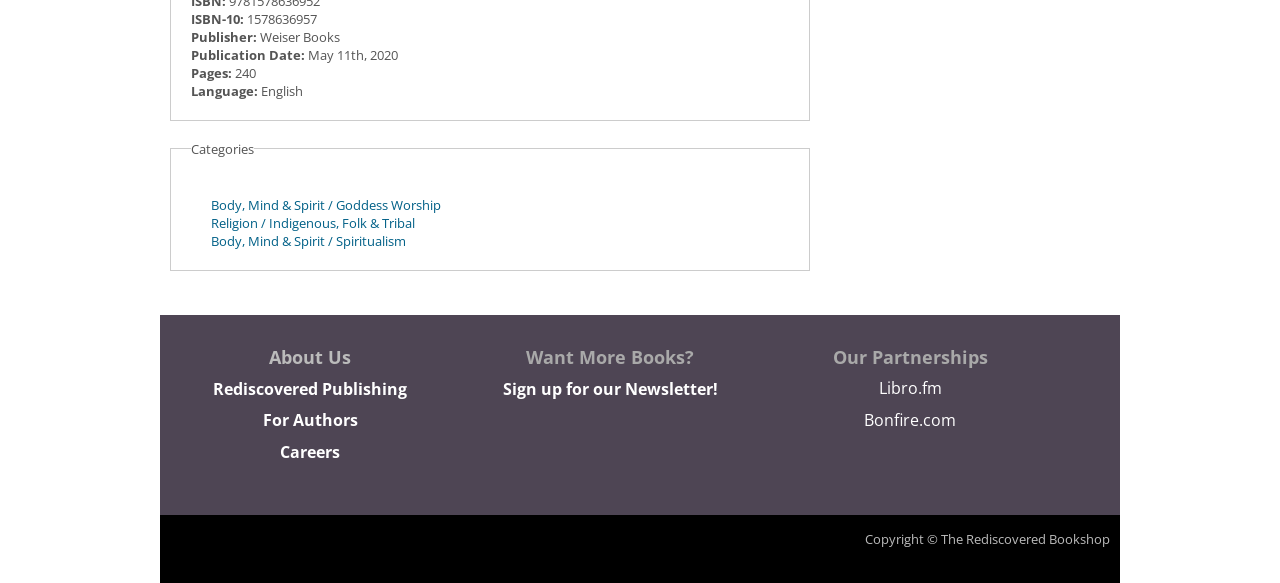Locate the bounding box coordinates of the element you need to click to accomplish the task described by this instruction: "Sign up for the newsletter".

[0.393, 0.648, 0.561, 0.686]